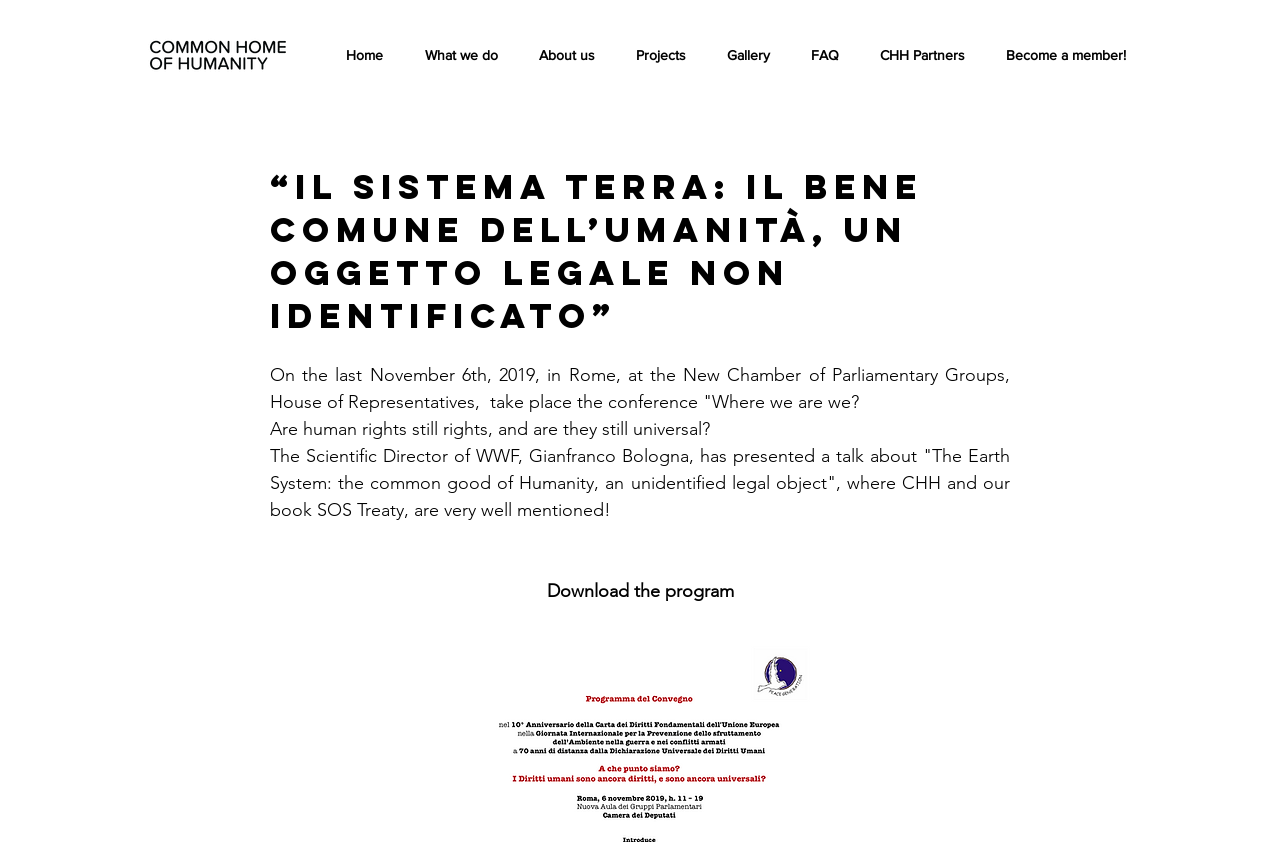Determine the bounding box coordinates of the target area to click to execute the following instruction: "Become a member!."

[0.77, 0.036, 0.895, 0.095]